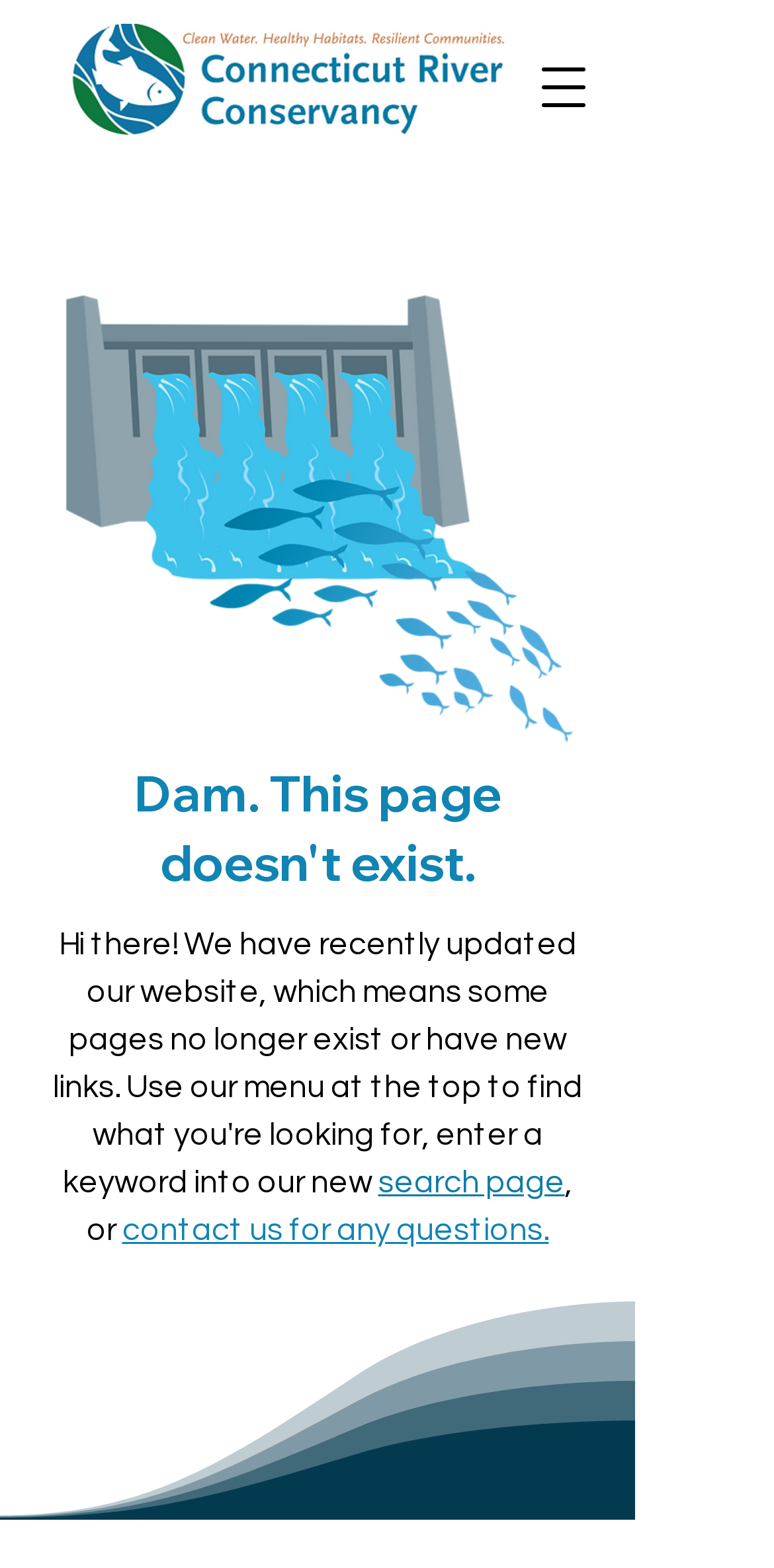Use a single word or phrase to answer the question: 
What is the purpose of the button on the top right?

Open navigation menu